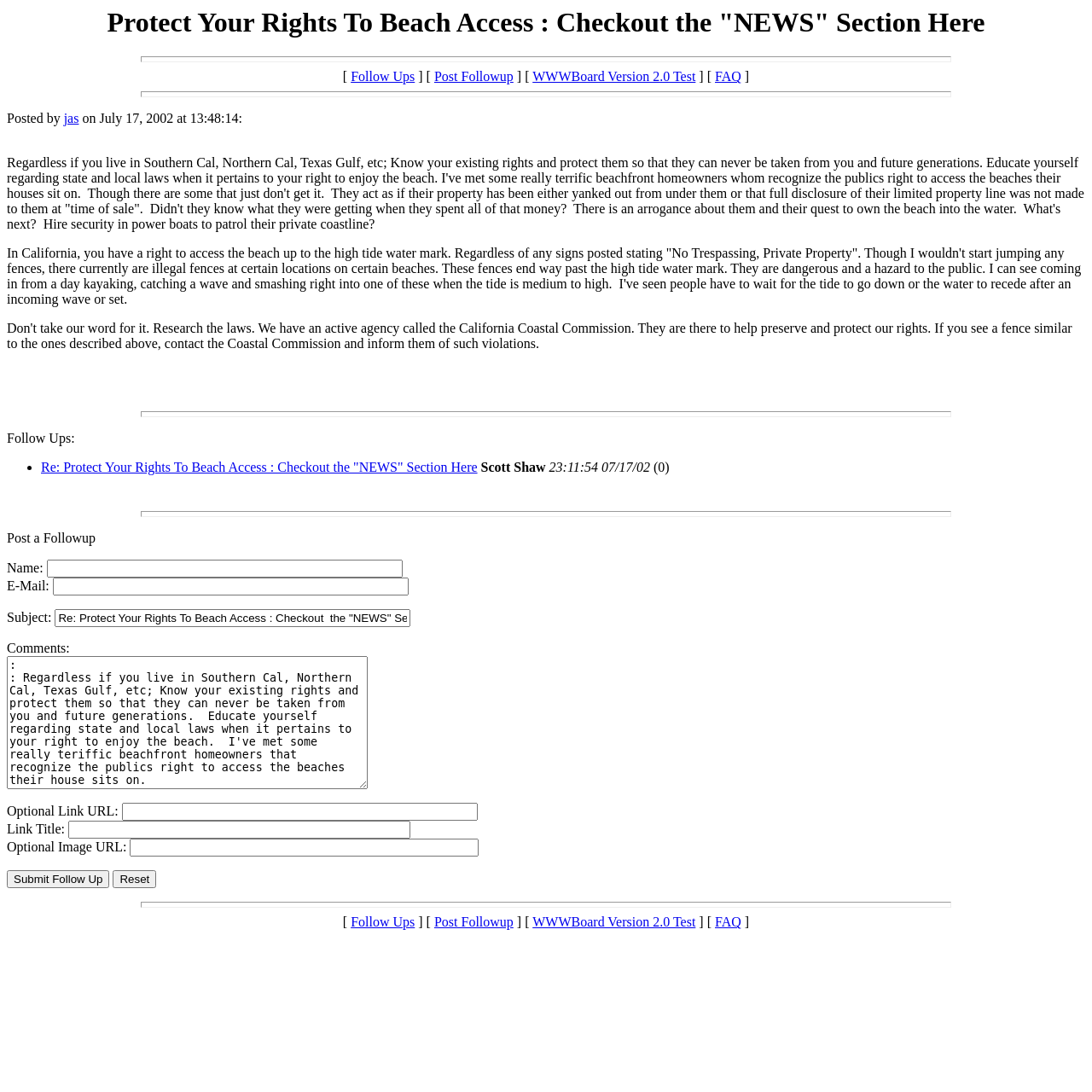Answer with a single word or phrase: 
What can be done if someone sees an illegal fence on a beach?

Contact the Coastal Commission